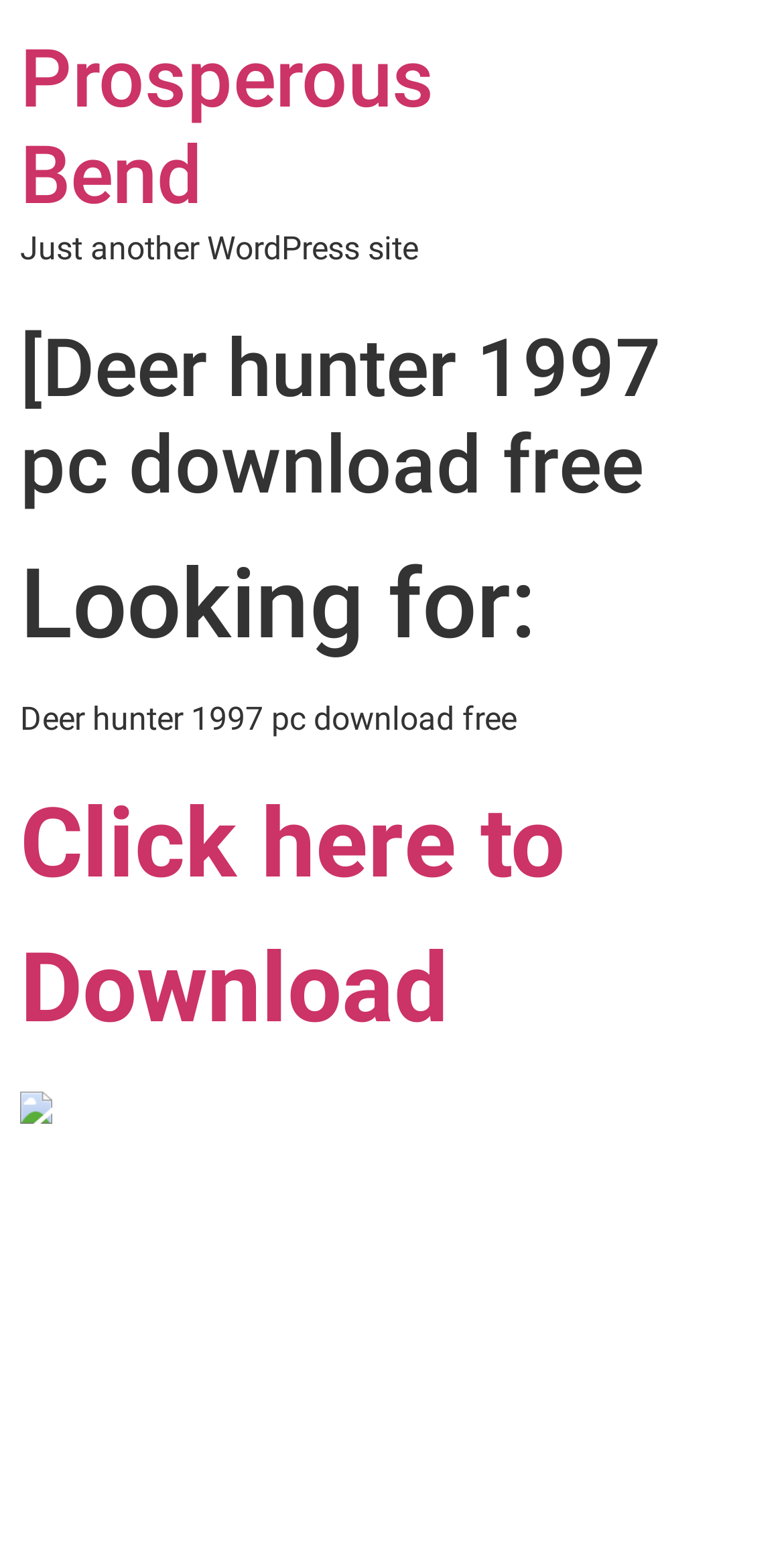From the details in the image, provide a thorough response to the question: What type of website is this?

The type of website can be determined by looking at the static text element that contains the text 'Just another WordPress site'. This suggests that the website is built using the WordPress platform.